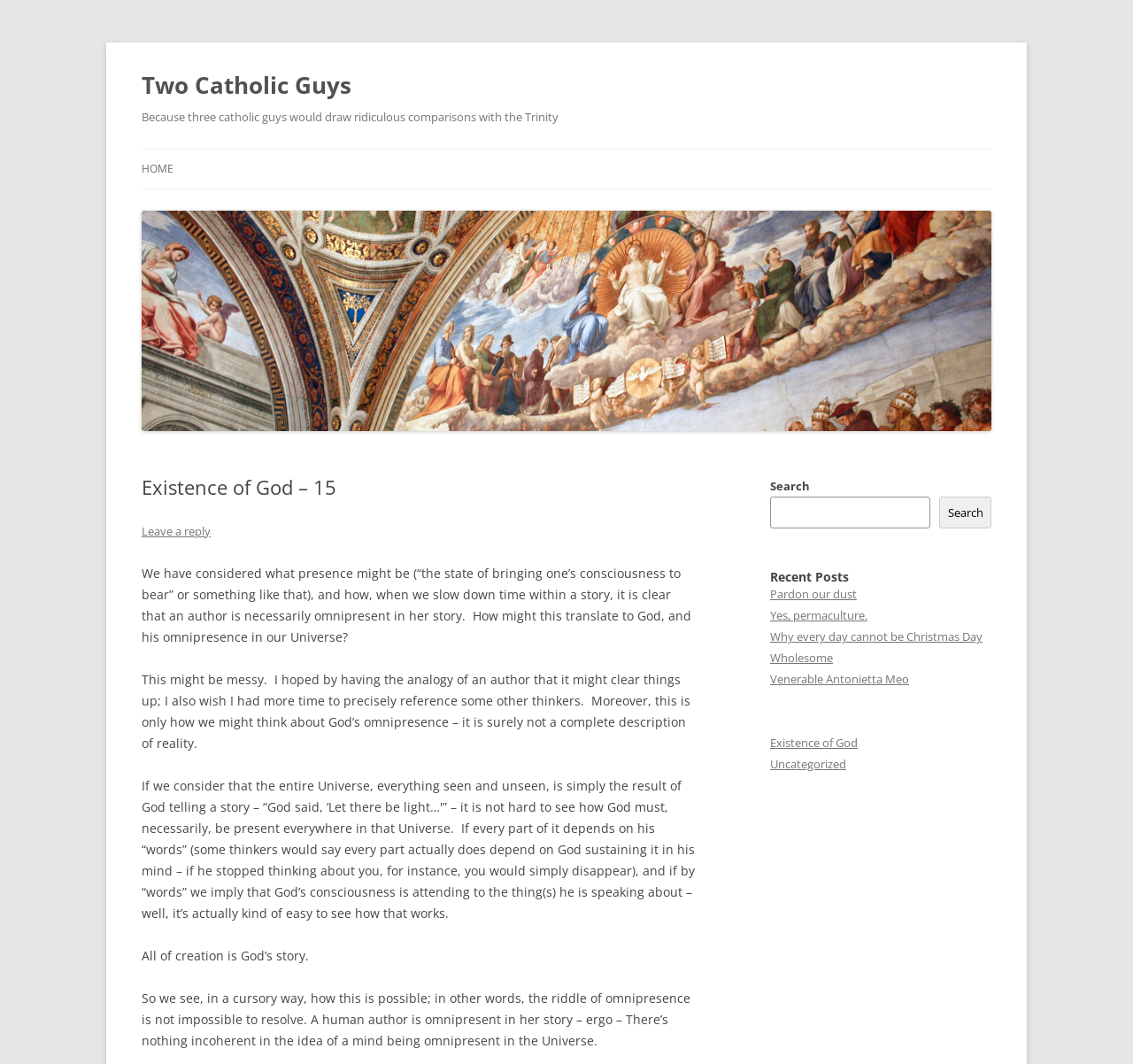Observe the image and answer the following question in detail: What is the topic of the current article?

The topic of the current article can be determined by looking at the heading element within the article section, which contains the text 'Existence of God – 15'. This suggests that the article is discussing the existence of God.